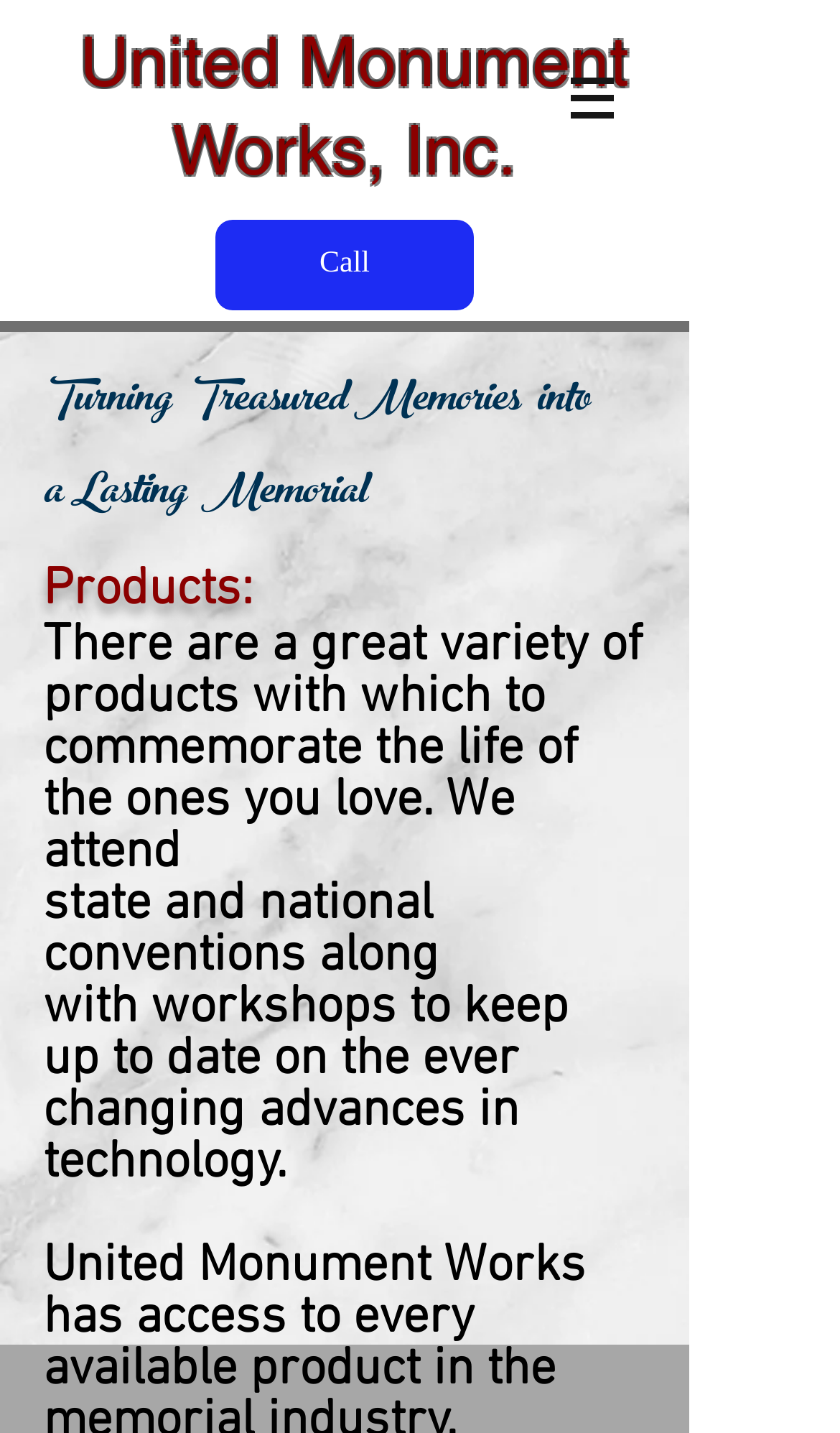Extract the bounding box coordinates for the HTML element that matches this description: "Call". The coordinates should be four float numbers between 0 and 1, i.e., [left, top, right, bottom].

[0.256, 0.153, 0.564, 0.217]